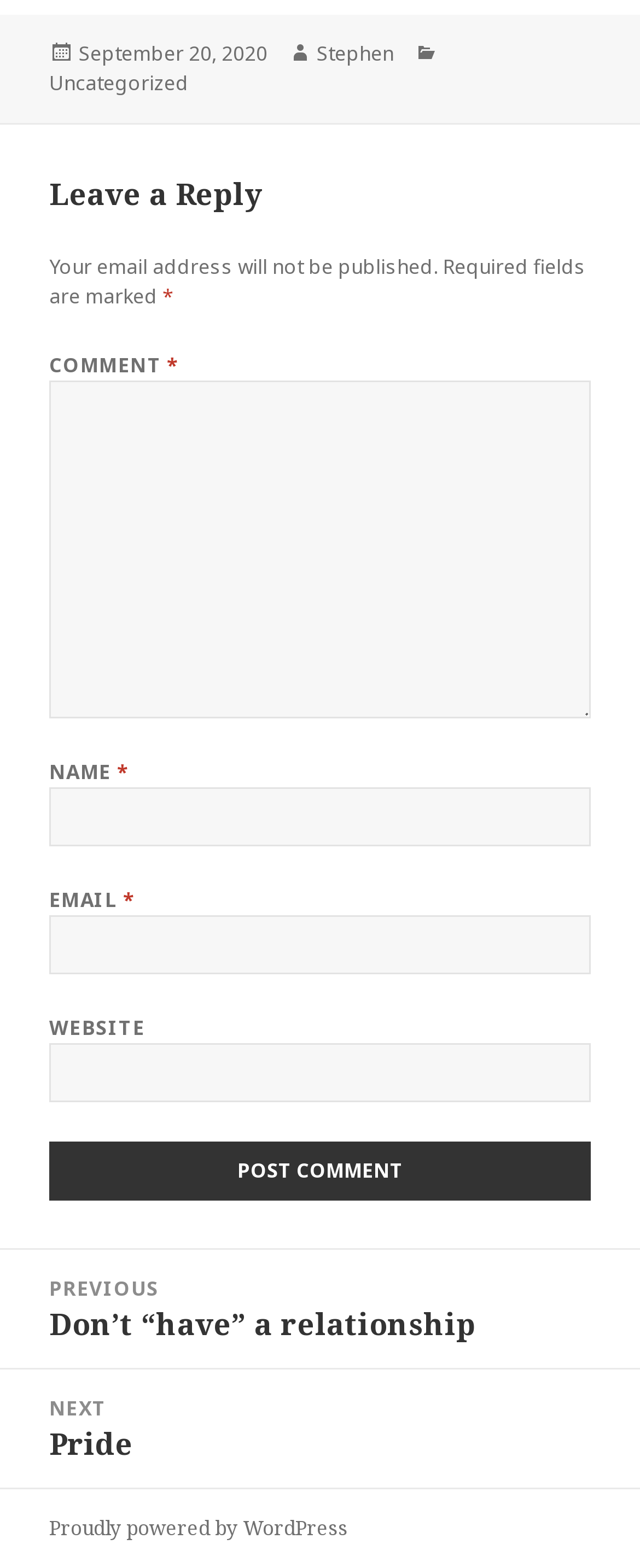What is the purpose of the textbox labeled 'COMMENT'?
Please answer the question with a detailed response using the information from the screenshot.

I inferred the purpose of the textbox labeled 'COMMENT' by looking at the context in which it appears. The heading above it says 'Leave a Reply', and the textbox is required, indicating that it is meant for users to leave a comment.